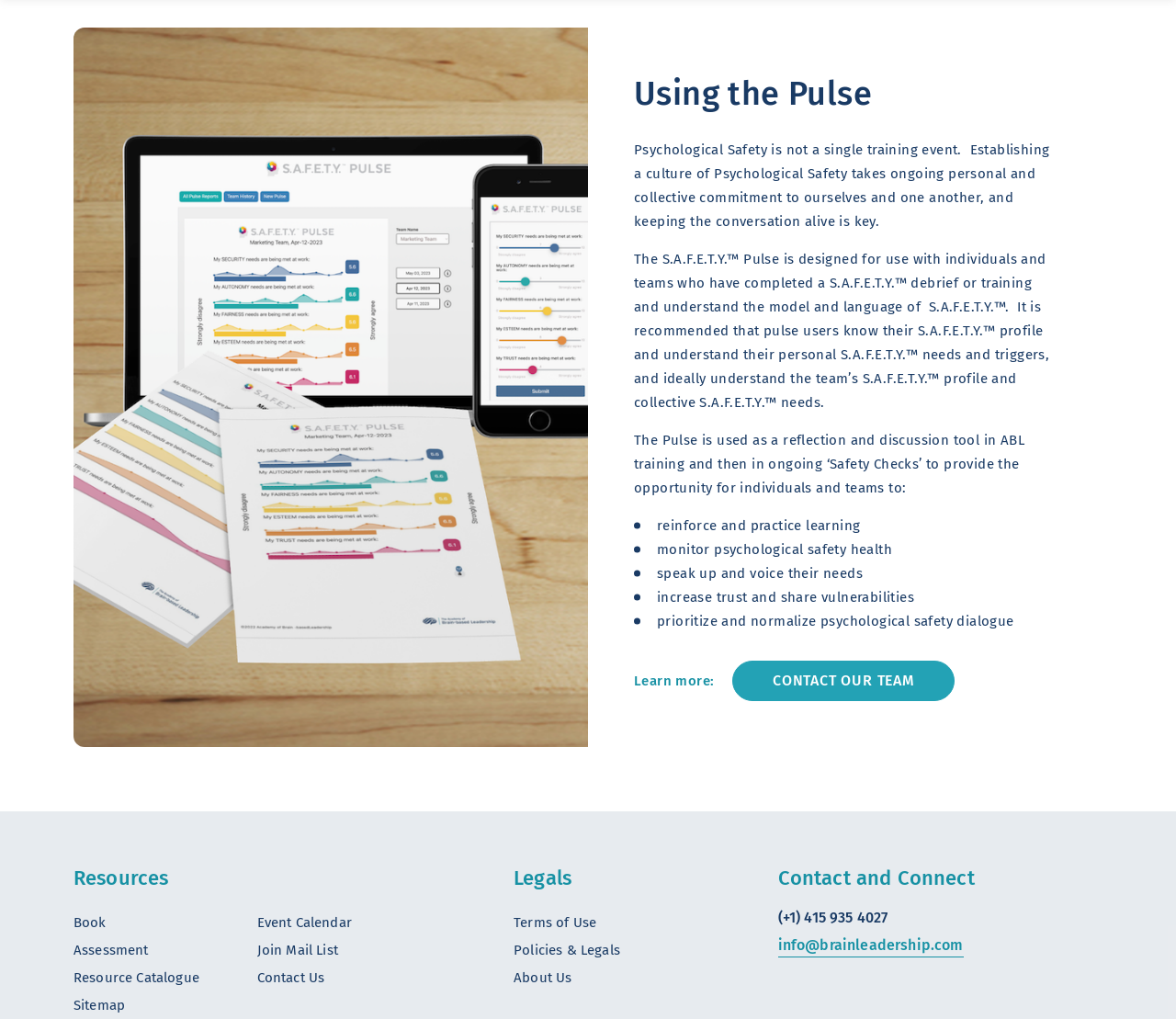How many social media links are provided at the bottom of the webpage?
Please provide a comprehensive answer based on the contents of the image.

There are four social media links provided at the bottom of the webpage, under the 'Contact and Connect' section, represented by images.